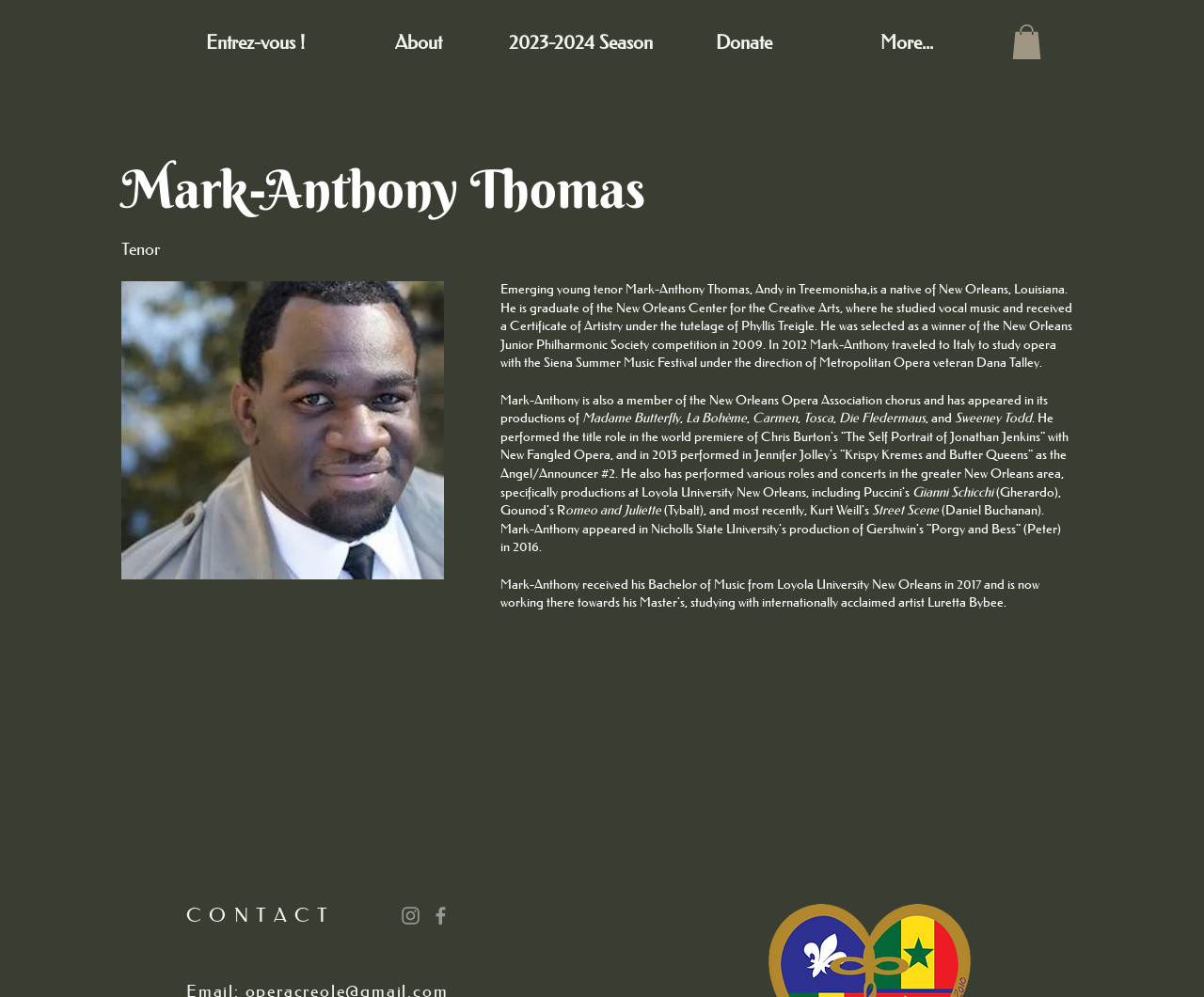Extract the bounding box coordinates for the HTML element that matches this description: "Donate". The coordinates should be four float numbers between 0 and 1, i.e., [left, top, right, bottom].

[0.55, 0.029, 0.685, 0.055]